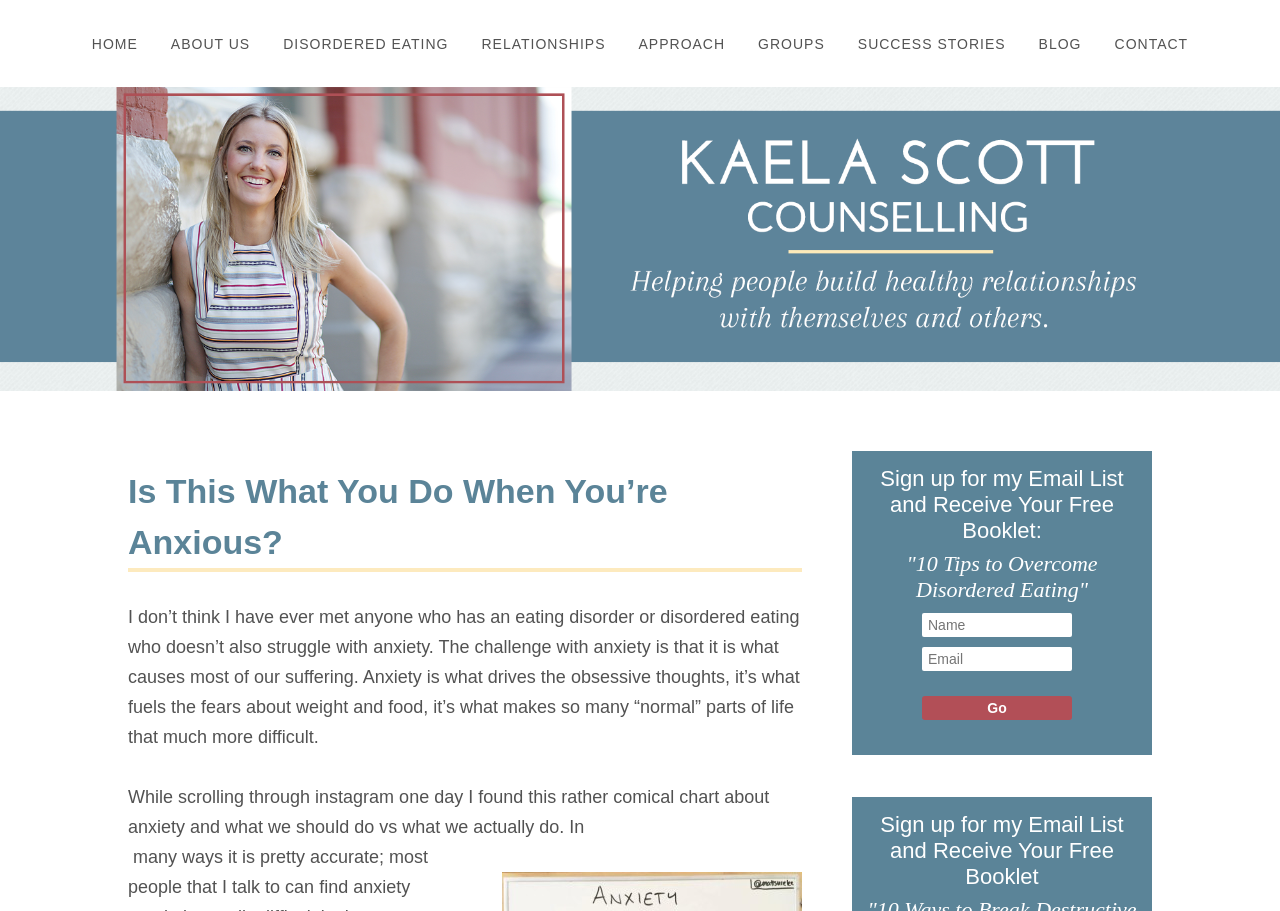Based on what you see in the screenshot, provide a thorough answer to this question: What is the main topic of this webpage?

Based on the content of the webpage, it appears that the main topic is the relationship between anxiety and eating disorders, as evidenced by the heading 'Is This What You Do When You’re Anxious?' and the text that follows.